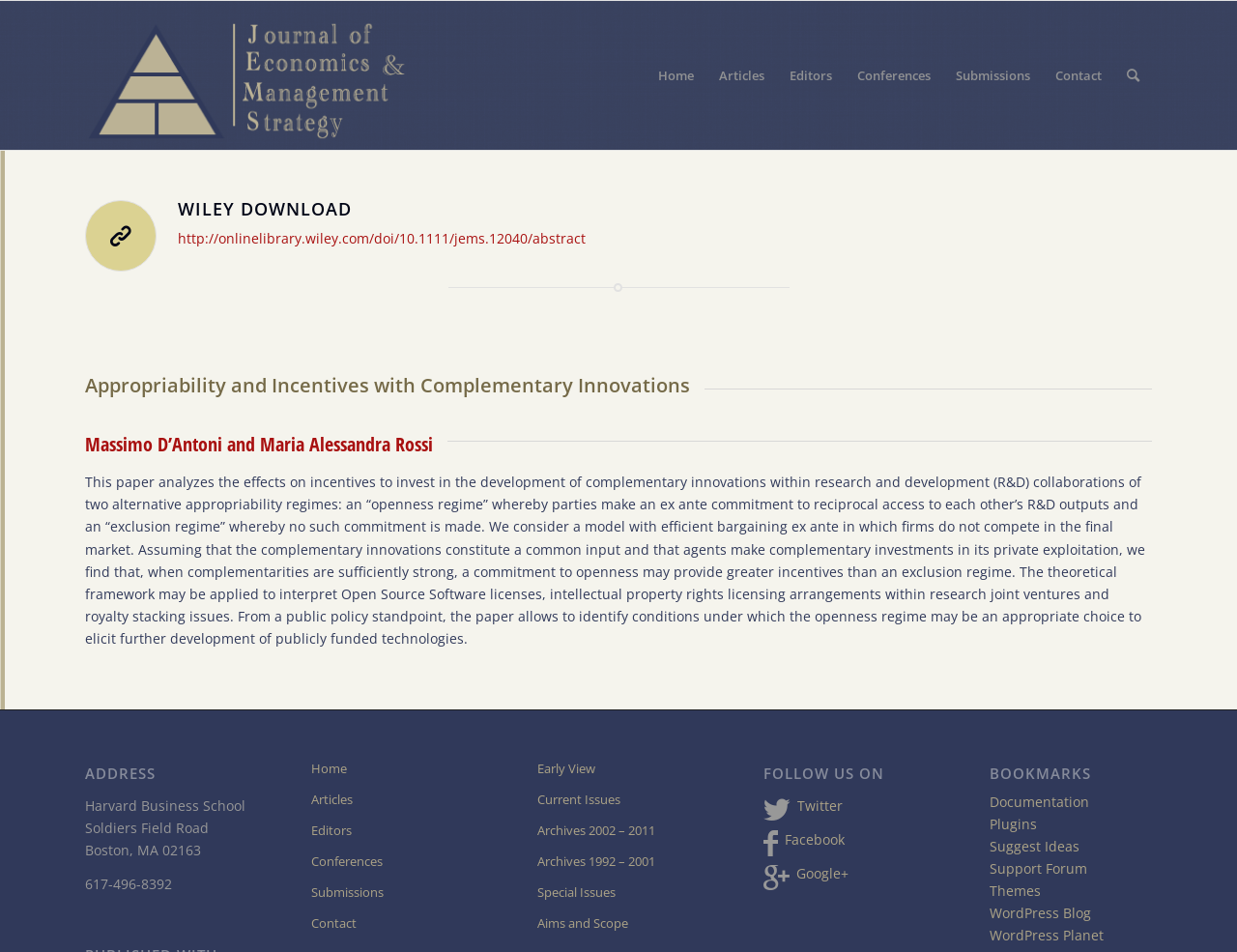Please determine the bounding box coordinates for the element with the description: "Themes".

[0.8, 0.926, 0.841, 0.945]